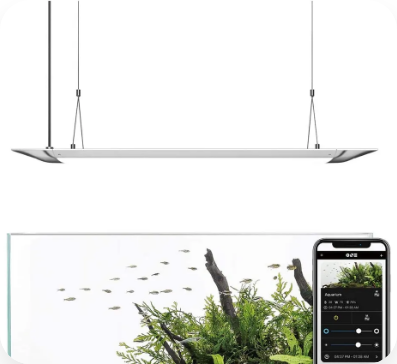What is displayed on the smartphone? Examine the screenshot and reply using just one word or a brief phrase.

User interface